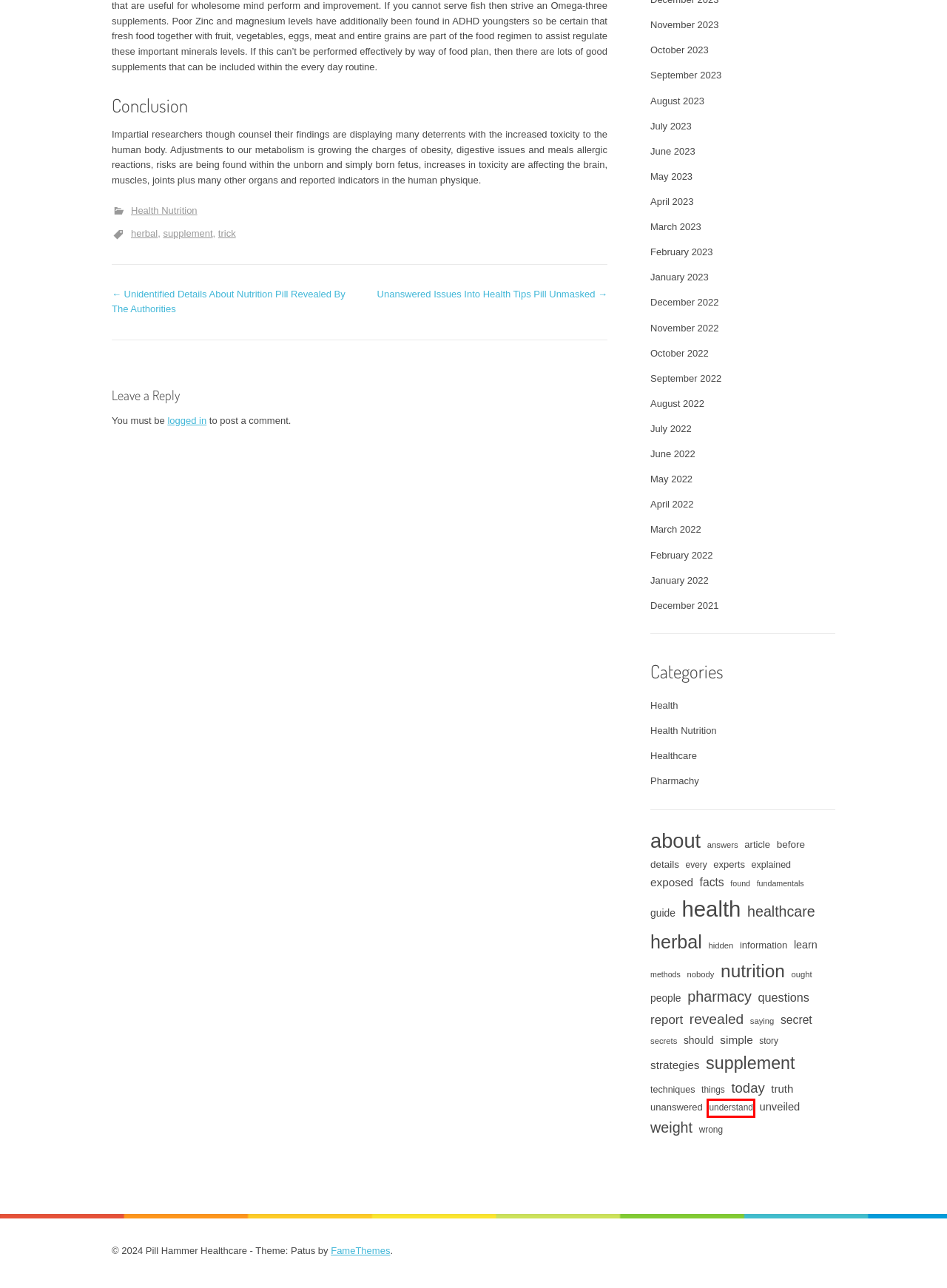You are given a screenshot of a webpage with a red rectangle bounding box around a UI element. Select the webpage description that best matches the new webpage after clicking the element in the bounding box. Here are the candidates:
A. before – Pill Hammer Healthcare
B. nutrition – Pill Hammer Healthcare
C. today – Pill Hammer Healthcare
D. unveiled – Pill Hammer Healthcare
E. understand – Pill Hammer Healthcare
F. November 2022 – Pill Hammer Healthcare
G. unanswered – Pill Hammer Healthcare
H. experts – Pill Hammer Healthcare

E